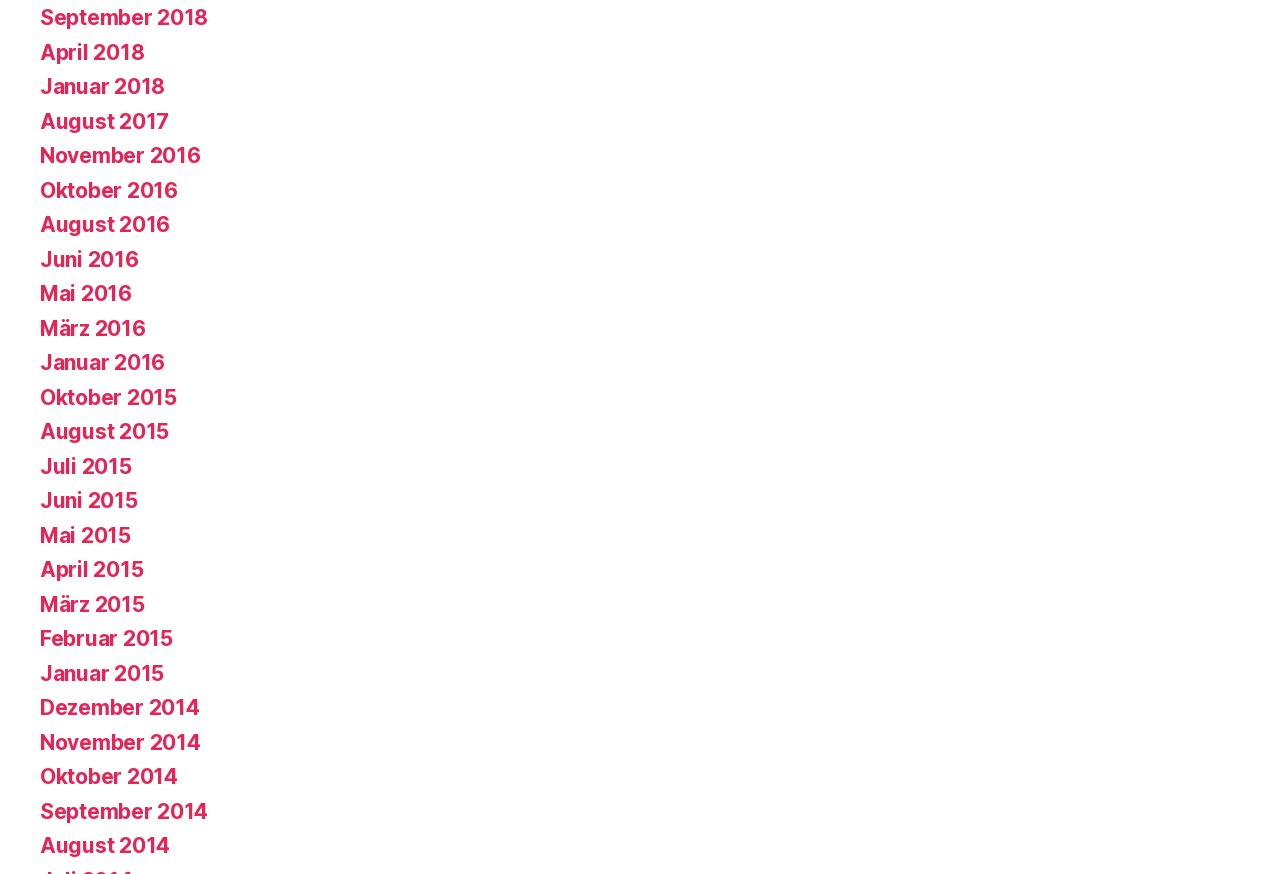Please identify the bounding box coordinates of the element on the webpage that should be clicked to follow this instruction: "view November 2016". The bounding box coordinates should be given as four float numbers between 0 and 1, formatted as [left, top, right, bottom].

[0.031, 0.164, 0.157, 0.193]